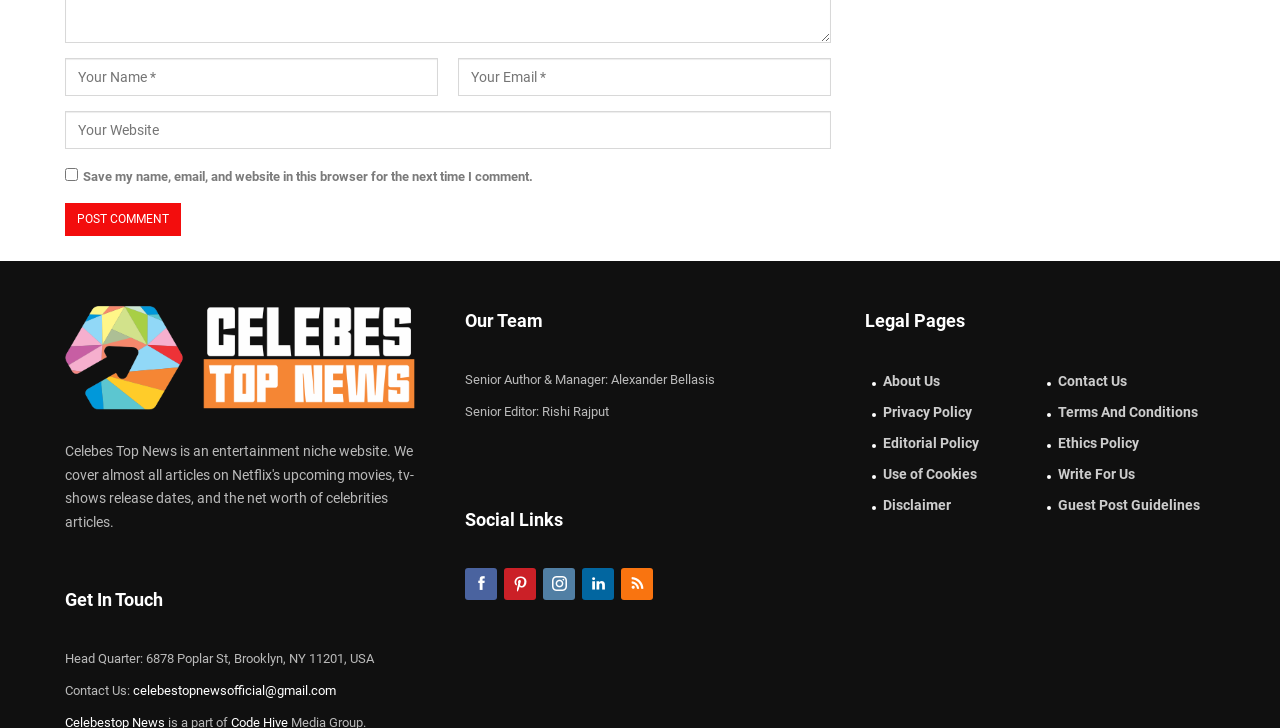Find and provide the bounding box coordinates for the UI element described with: "Disclaimer".

[0.676, 0.677, 0.812, 0.709]